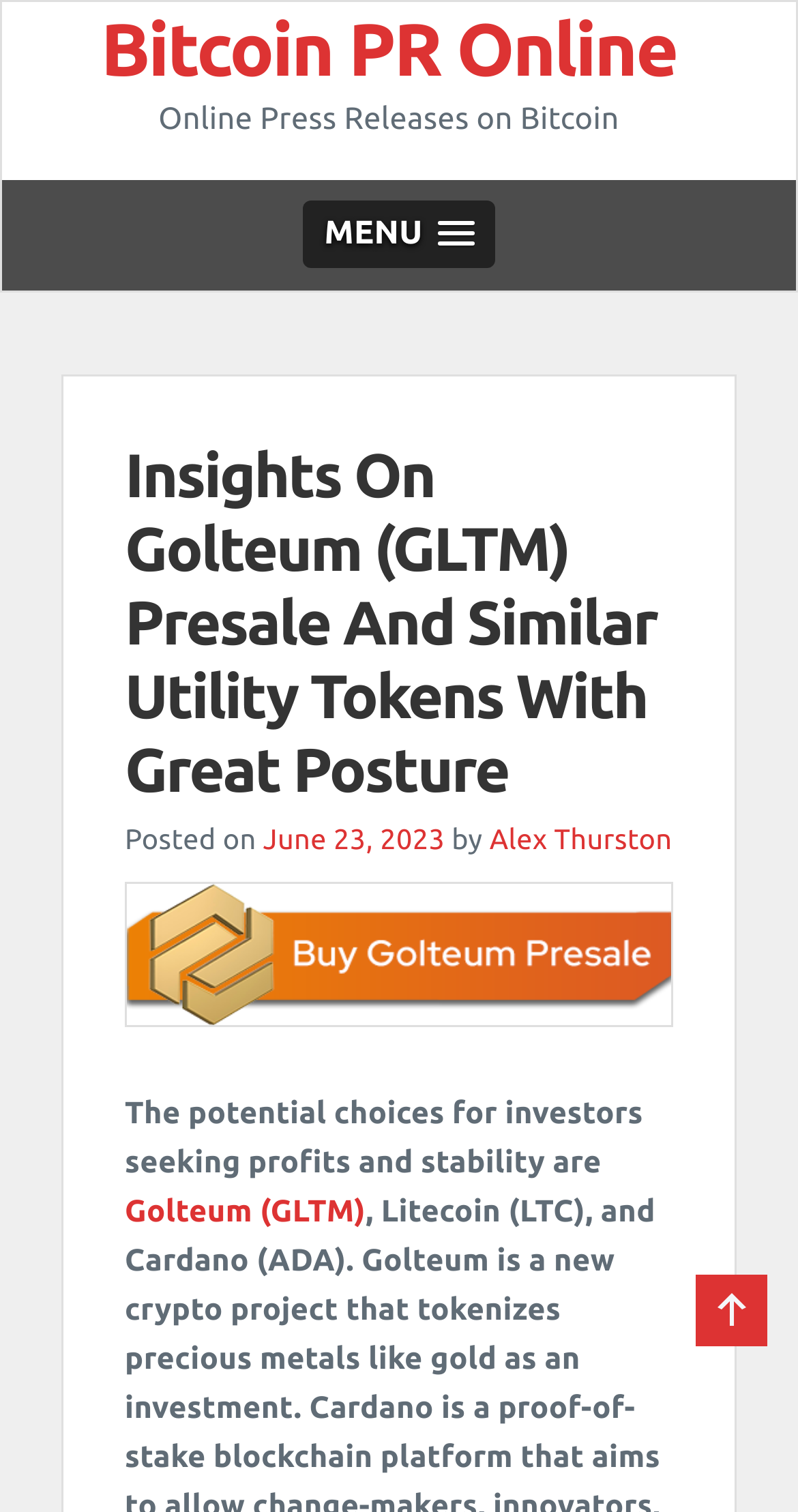What is the topic of the article?
Using the image as a reference, answer the question with a short word or phrase.

Golteum (GLTM) Presale